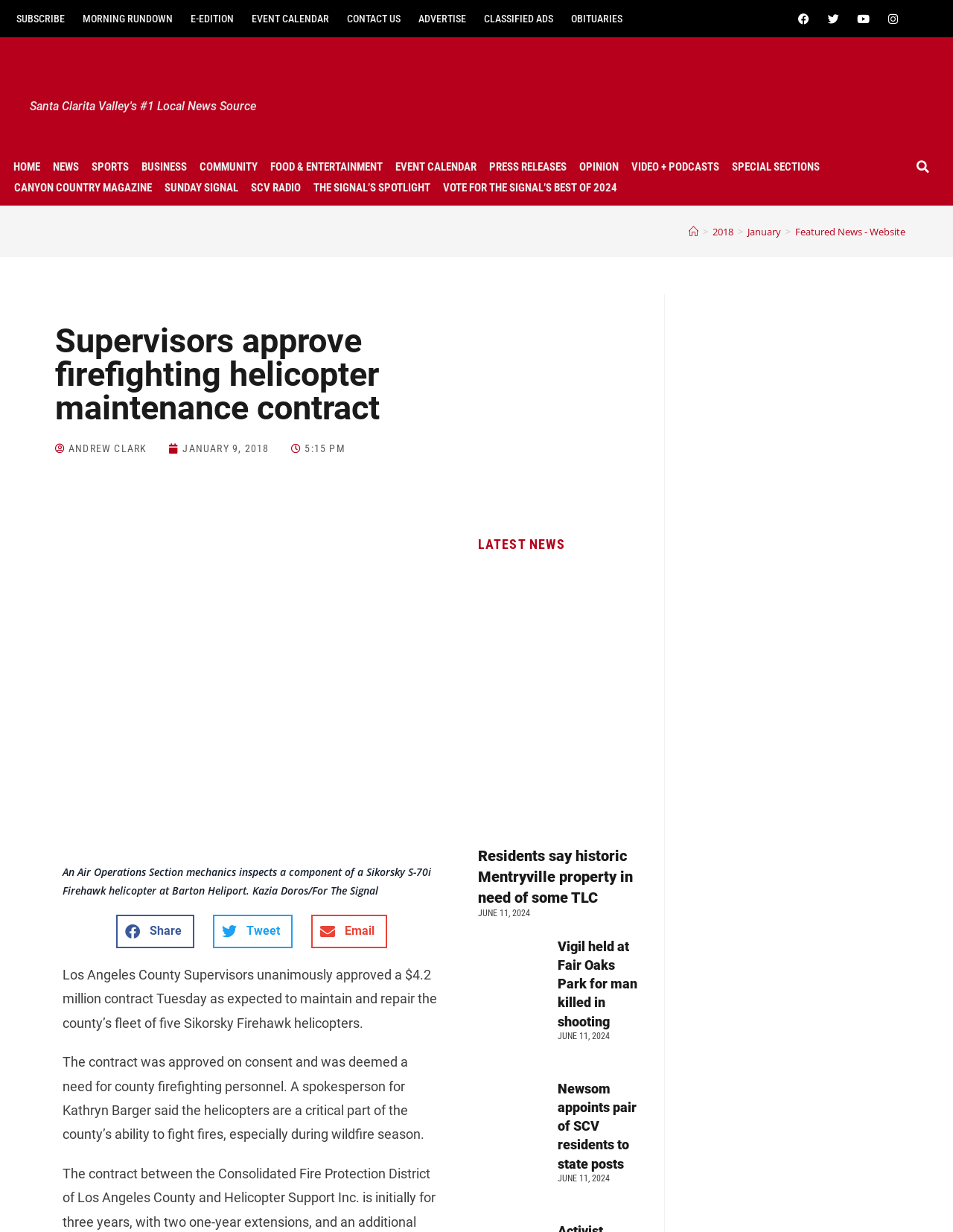Determine the coordinates of the bounding box that should be clicked to complete the instruction: "Search for something". The coordinates should be represented by four float numbers between 0 and 1: [left, top, right, bottom].

[0.951, 0.127, 0.985, 0.144]